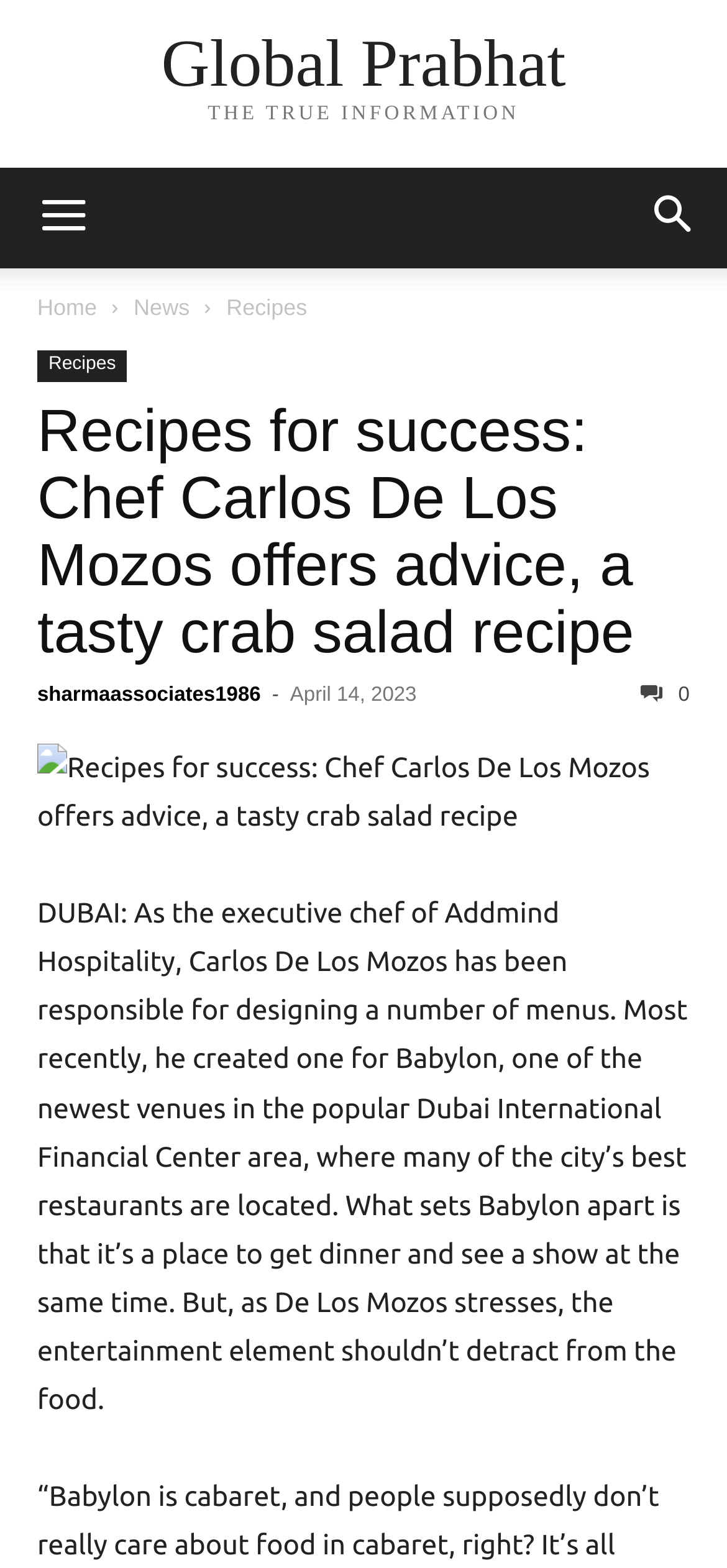Respond to the question below with a single word or phrase: What is the purpose of Babylon?

Get dinner and see a show